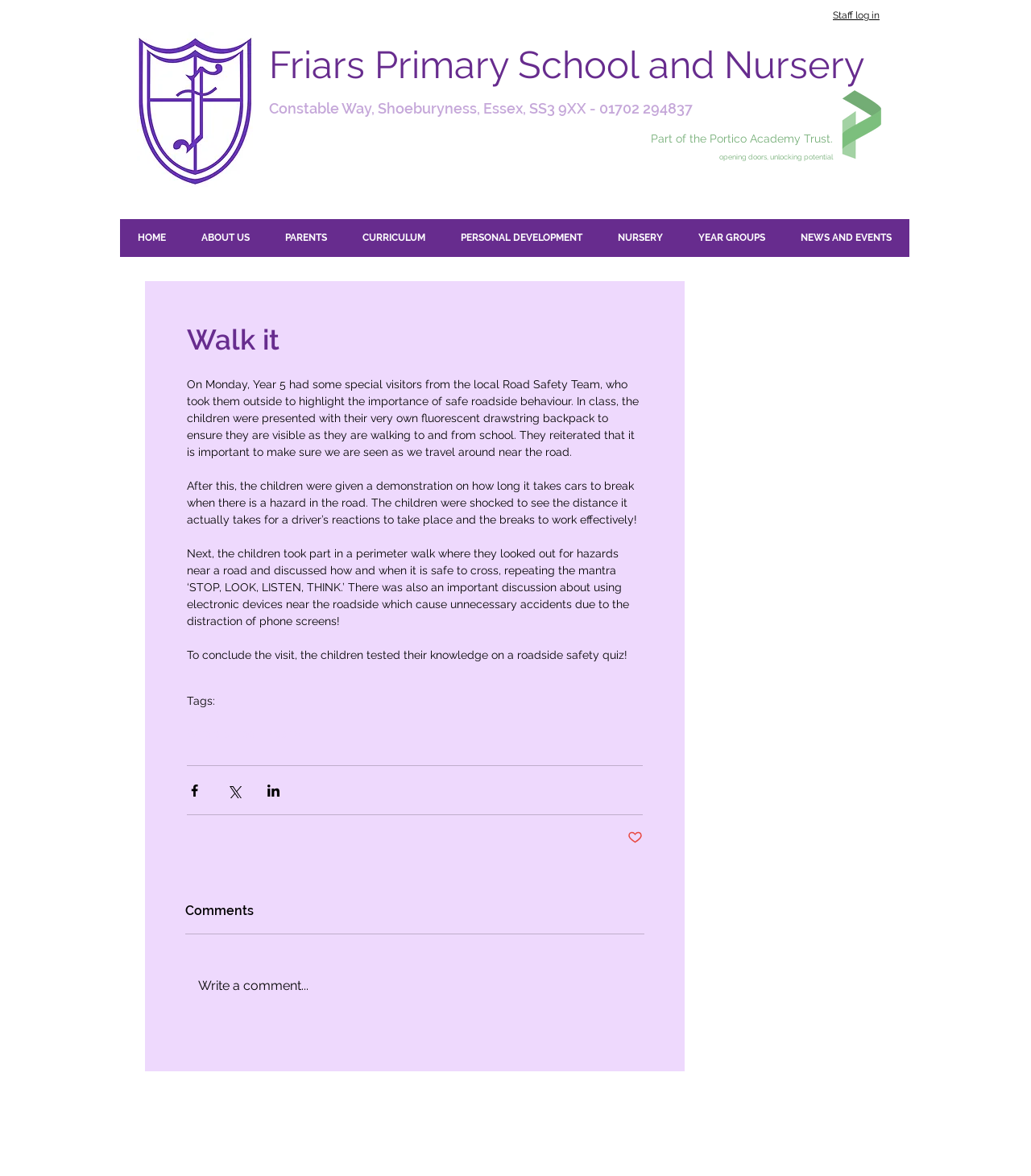What is the location of the school?
Please answer using one word or phrase, based on the screenshot.

Constable Way, Shoeburyness, Essex, SS3 9XX